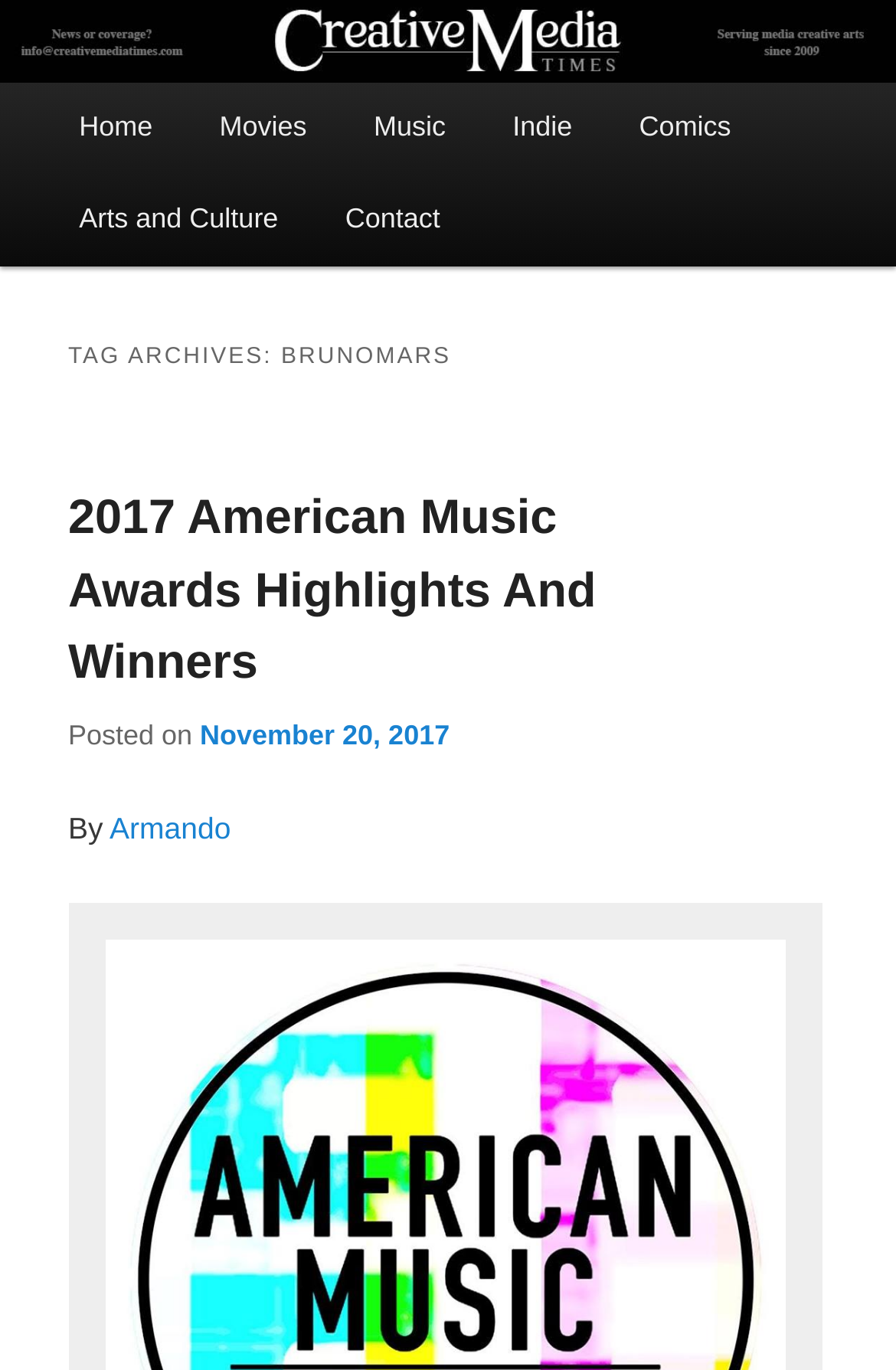Find the bounding box coordinates for the area that should be clicked to accomplish the instruction: "view November 20, 2017 posts".

[0.223, 0.525, 0.502, 0.549]